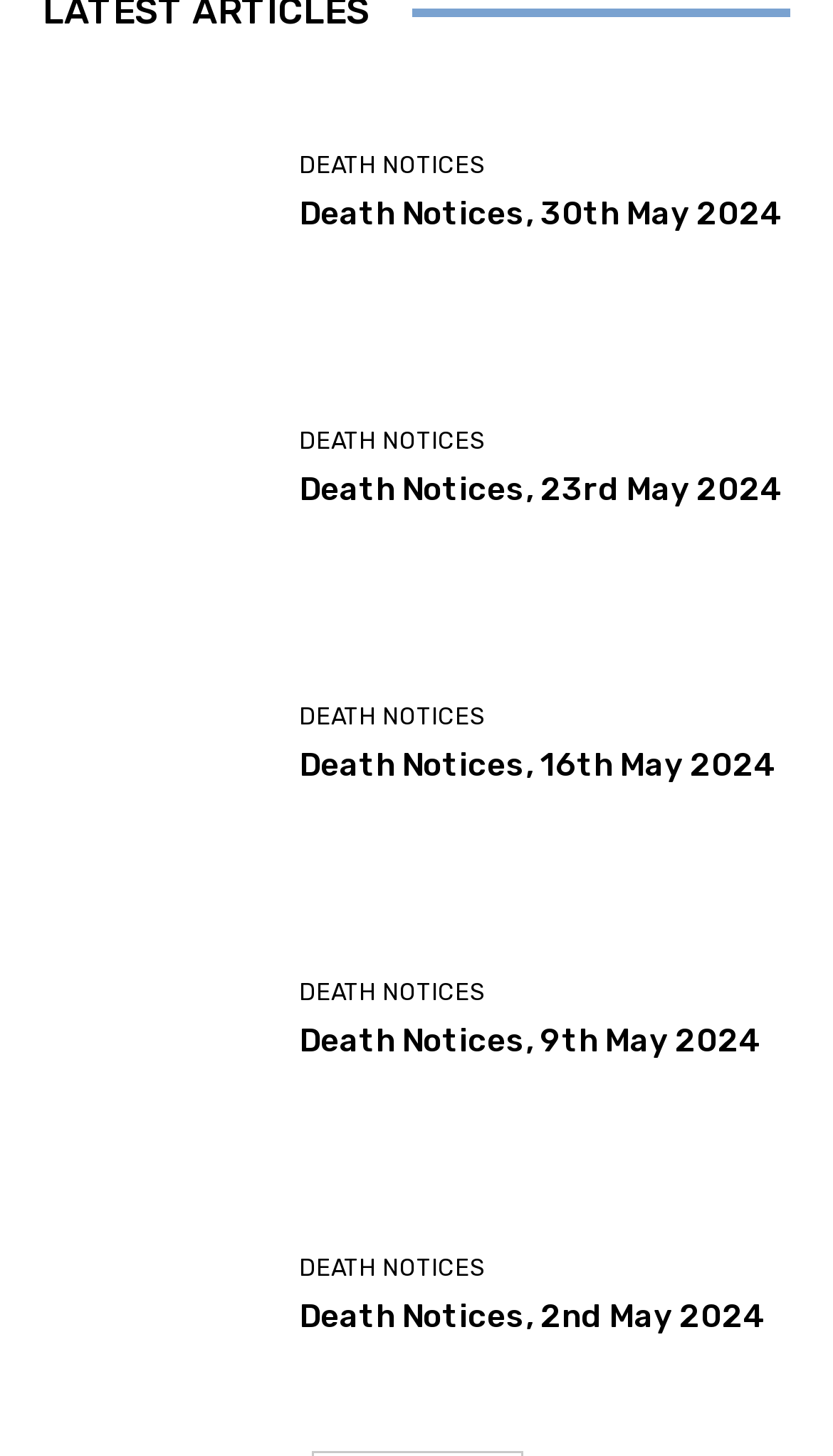Using the description: "Death Notices", identify the bounding box of the corresponding UI element in the screenshot.

[0.359, 0.106, 0.582, 0.122]